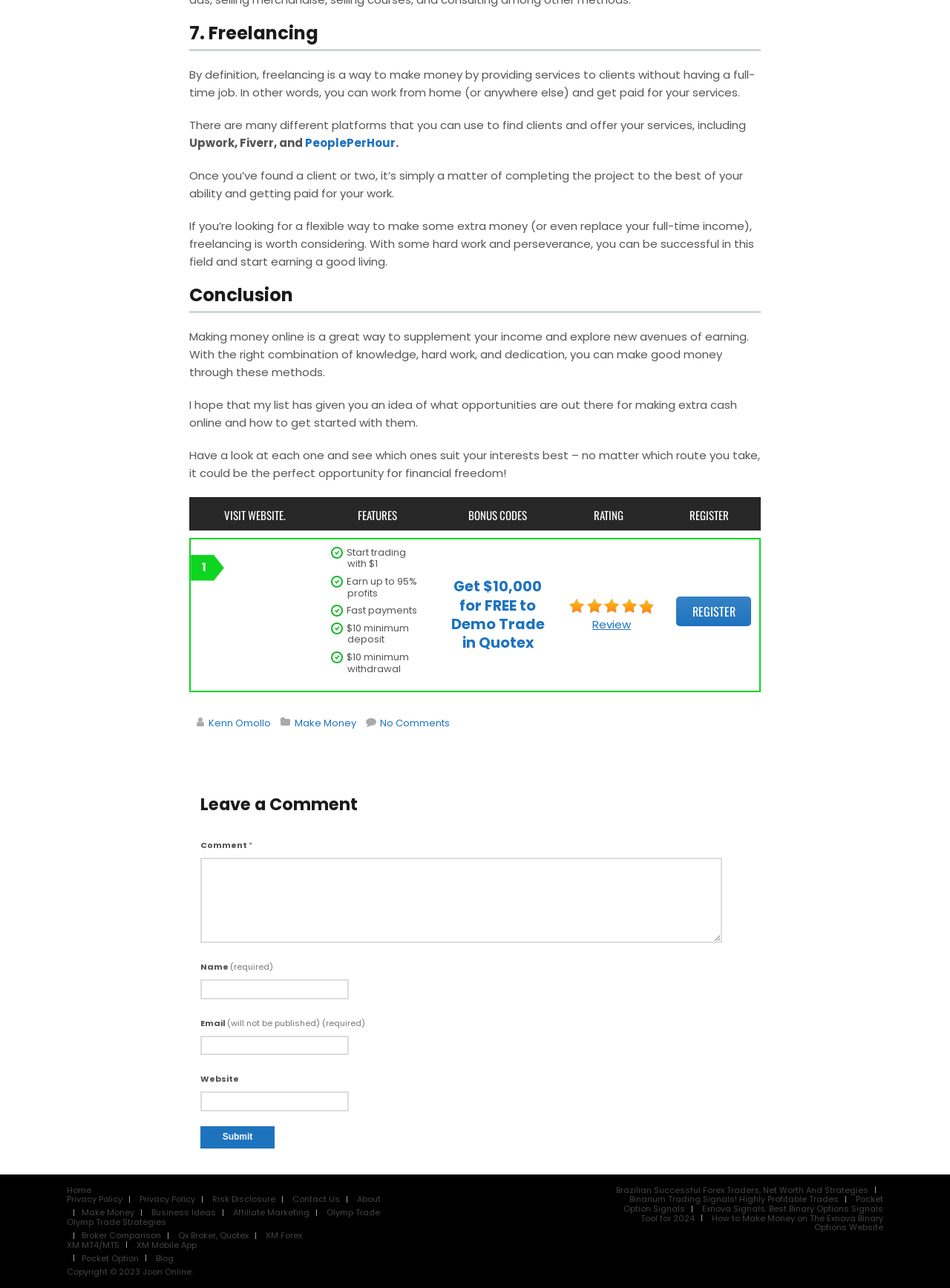Who is the author of the webpage?
Could you please answer the question thoroughly and with as much detail as possible?

The webpage has a link 'Kenn Omollo' at the bottom, which suggests that Kenn Omollo is the author or creator of the webpage.